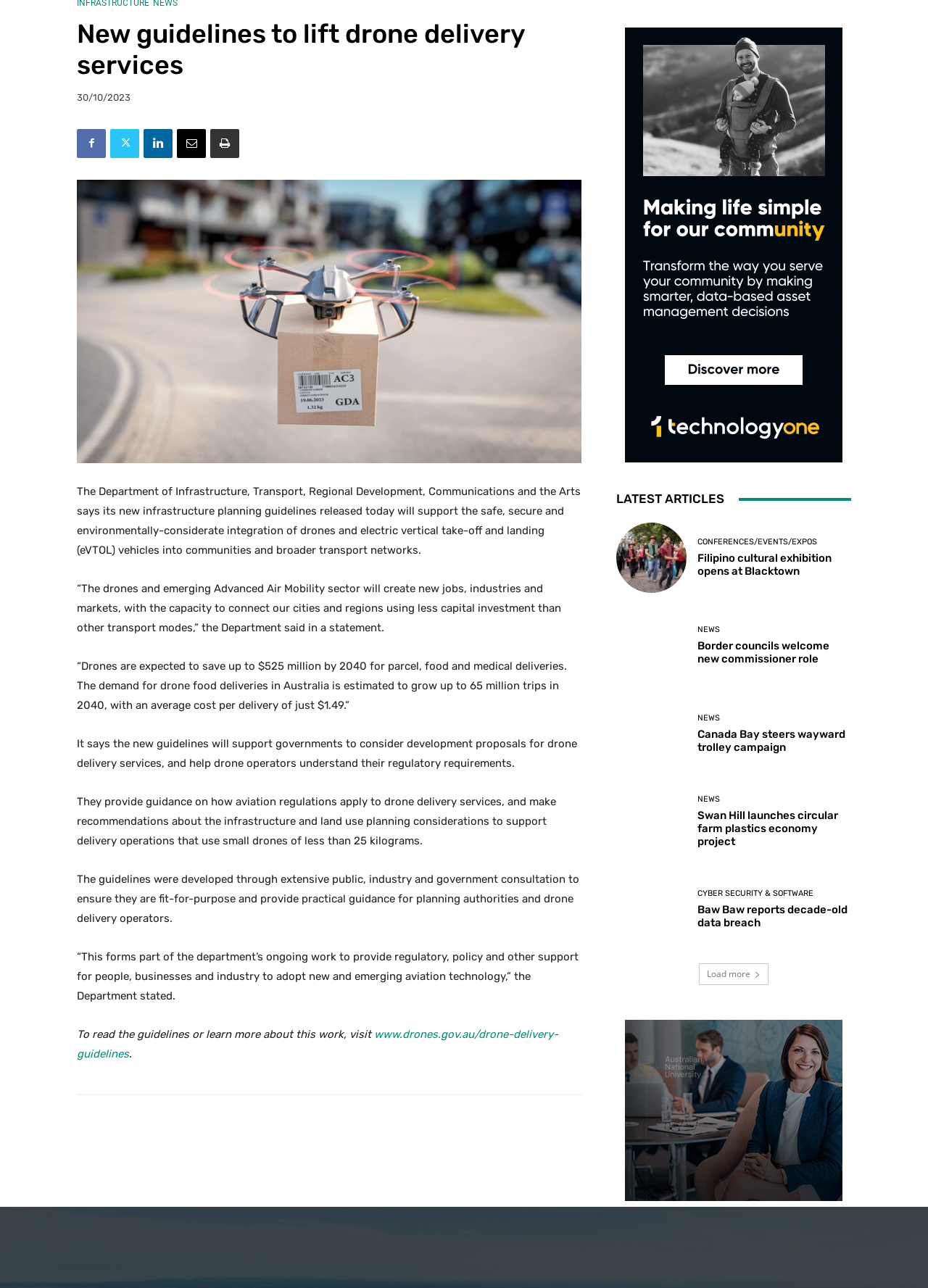Predict the bounding box coordinates for the UI element described as: "I want to sponsor". The coordinates should be four float numbers between 0 and 1, presented as [left, top, right, bottom].

None